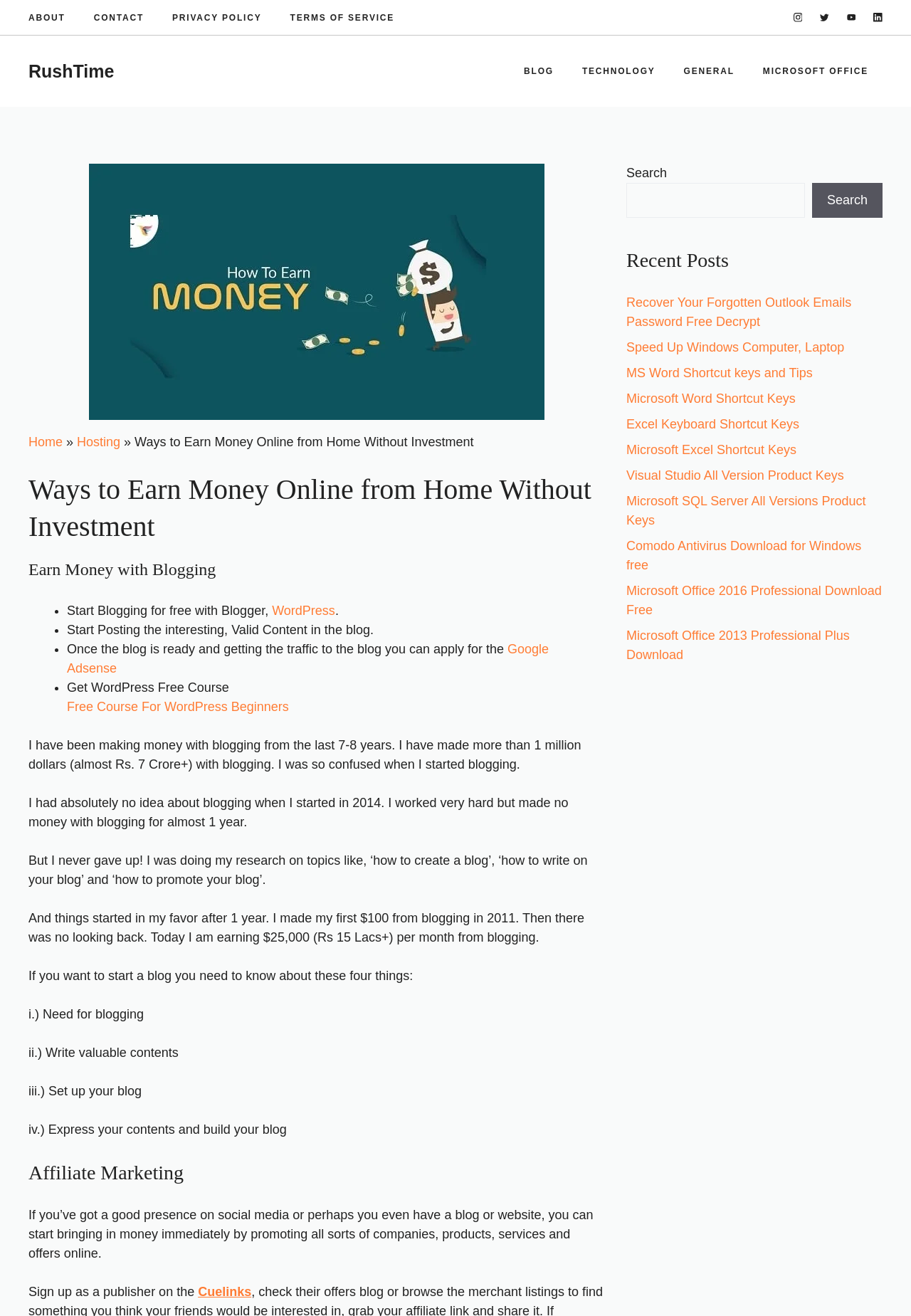Carefully examine the image and provide an in-depth answer to the question: What is the topic of the recent post 'Recover Your Forgotten Outlook Emails Password Free Decrypt'?

The recent post 'Recover Your Forgotten Outlook Emails Password Free Decrypt' is related to recovering forgotten Outlook emails passwords, as indicated by the title of the post.